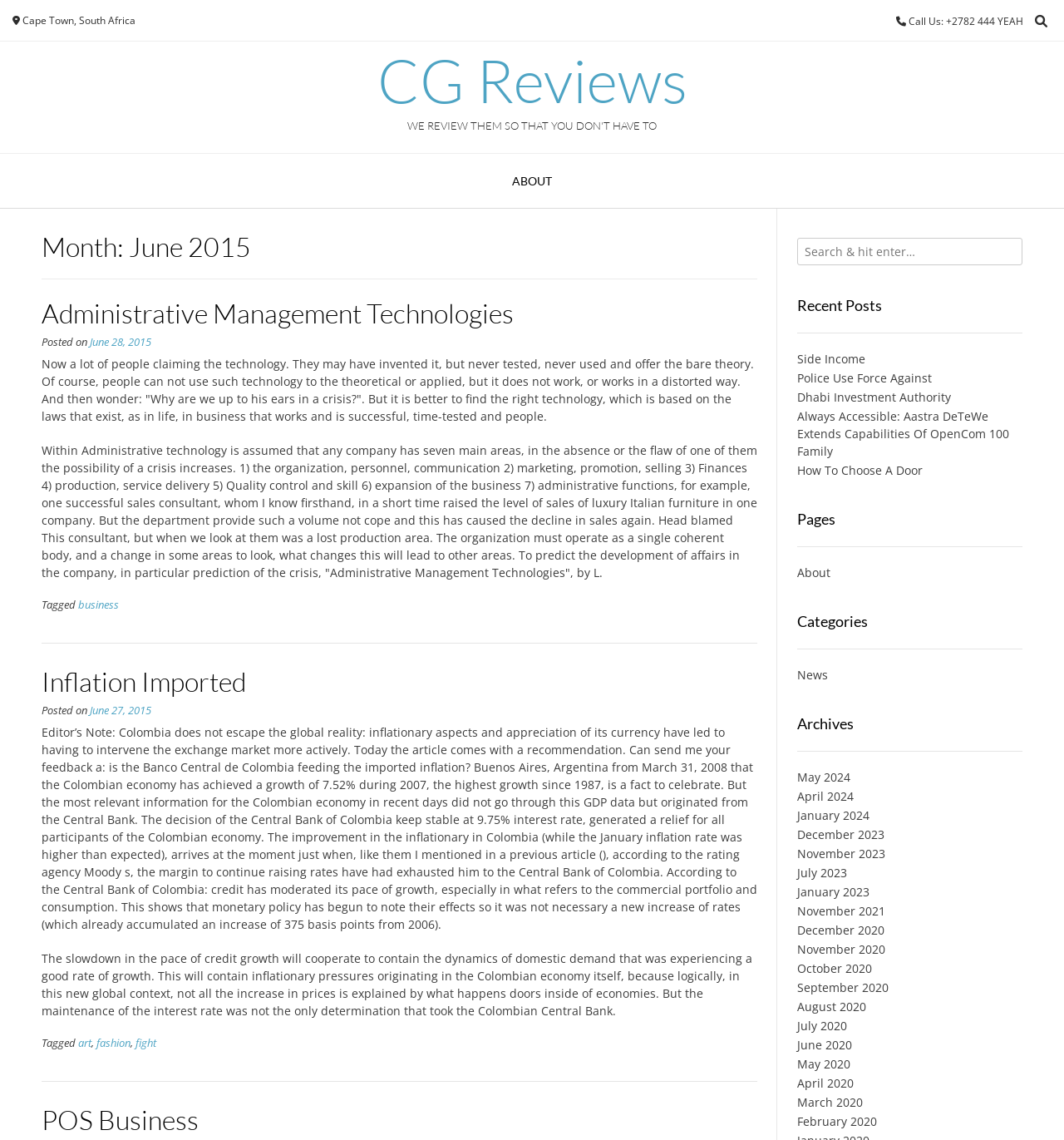Respond with a single word or short phrase to the following question: 
What is the purpose of the search box?

To search the website